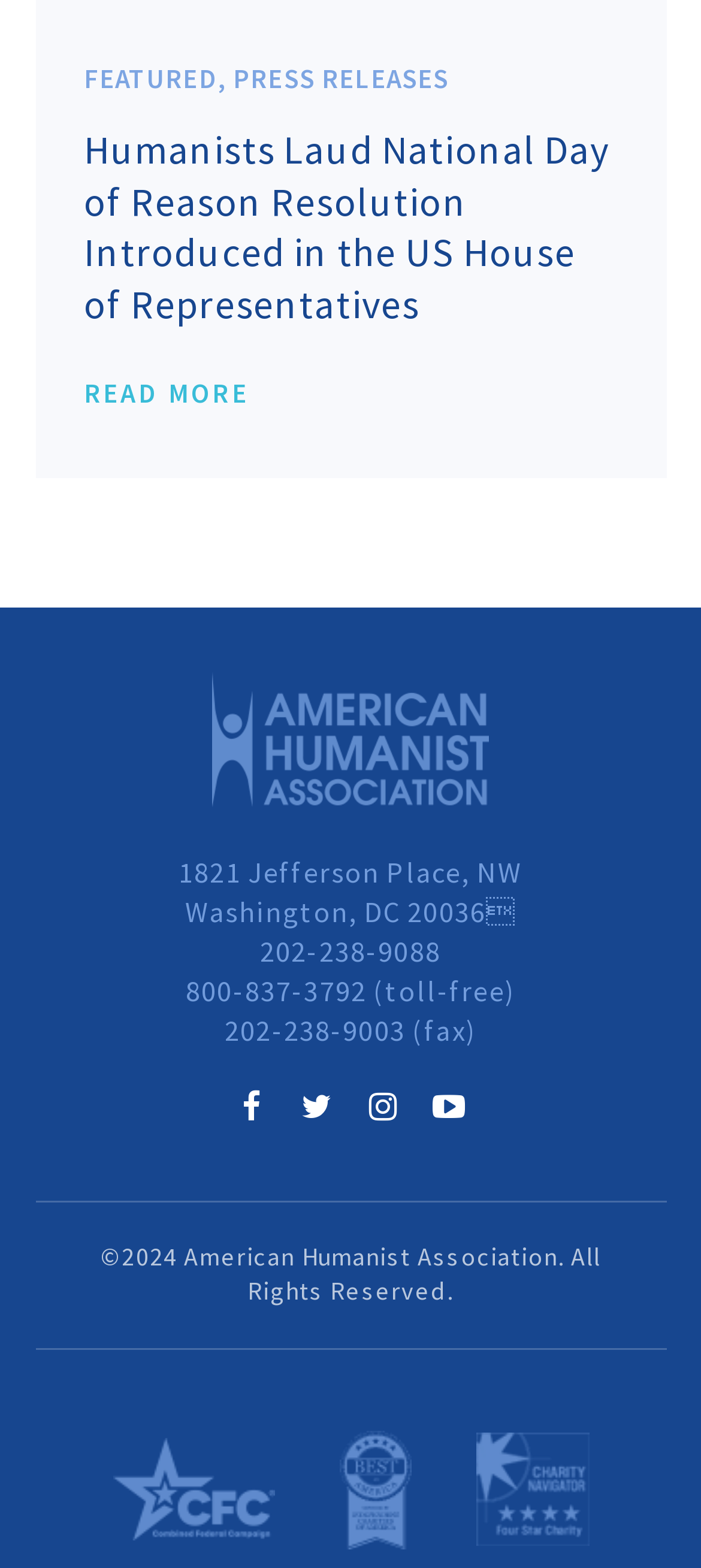How many charity organizations are mentioned?
We need a detailed and exhaustive answer to the question. Please elaborate.

The charity organizations can be found at the bottom of the webpage, and there are three of them, each represented by a different logo and name, including Combined Federal Campaign, Independent Charities of America, and Charity Navigator.